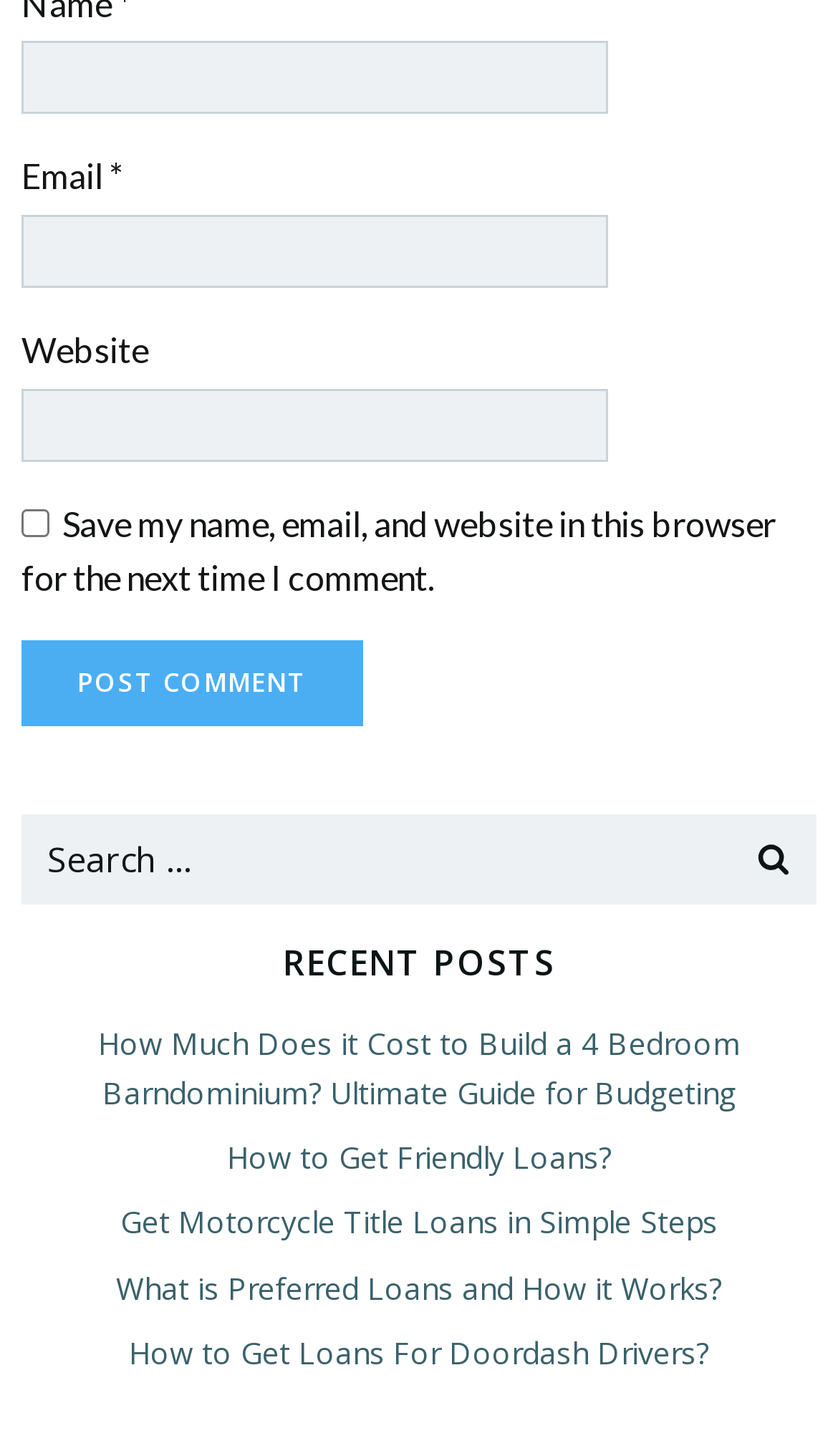Identify the bounding box coordinates for the element that needs to be clicked to fulfill this instruction: "Hire an iOS developer freelancer". Provide the coordinates in the format of four float numbers between 0 and 1: [left, top, right, bottom].

None